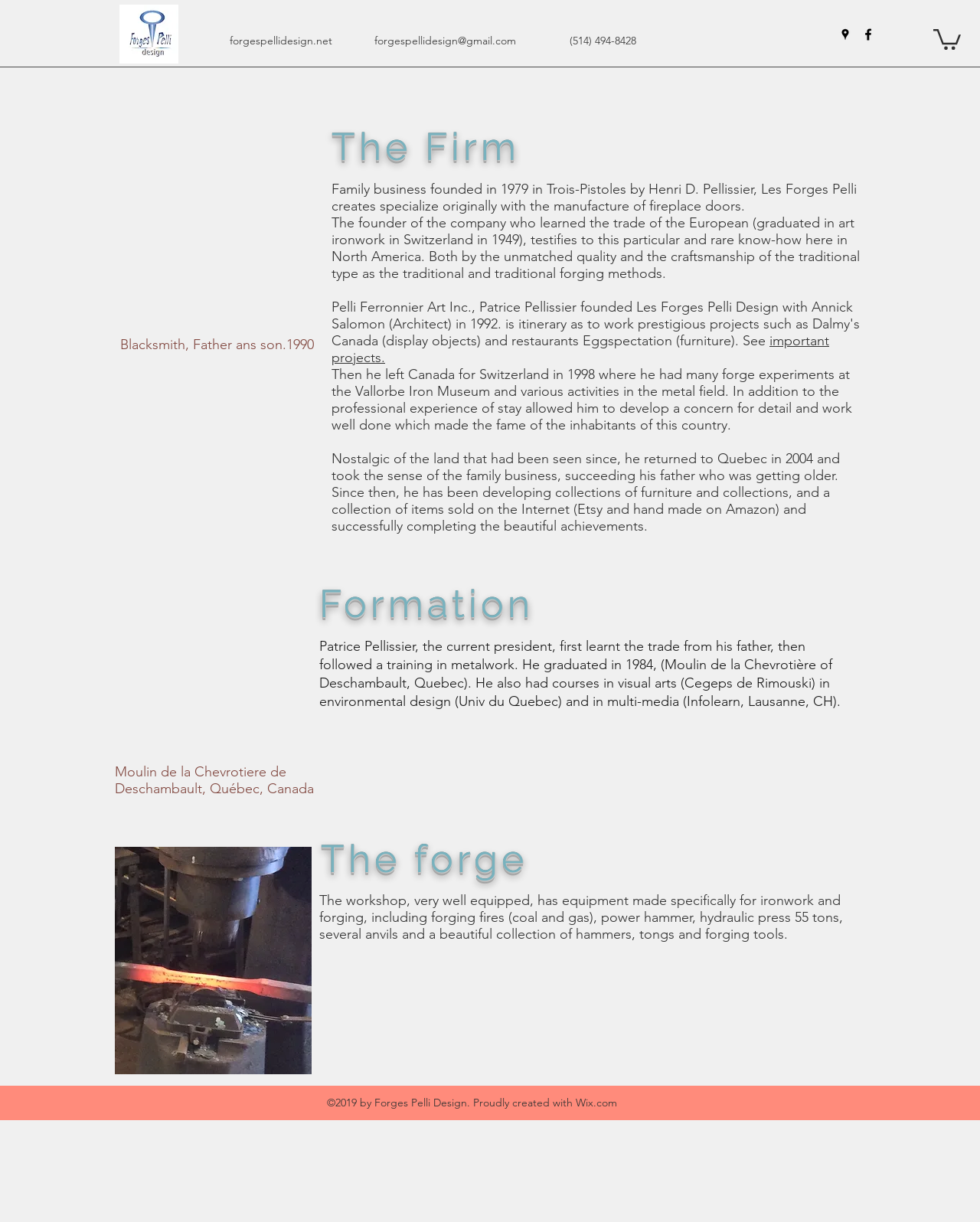What is the weight capacity of the hydraulic press in the workshop?
Utilize the image to construct a detailed and well-explained answer.

The weight capacity of the hydraulic press is mentioned in the text under the heading 'The forge', which describes the equipment in the workshop.